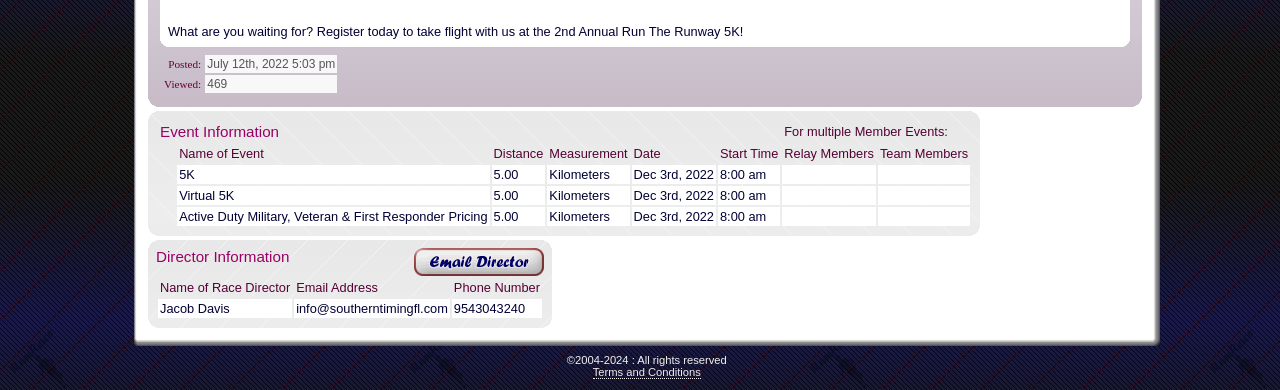What is the start time of the first event?
Please provide a comprehensive answer based on the contents of the image.

The start time of the first event can be found in the table, in the row for the '5K' event, in the column labeled 'Start Time'.